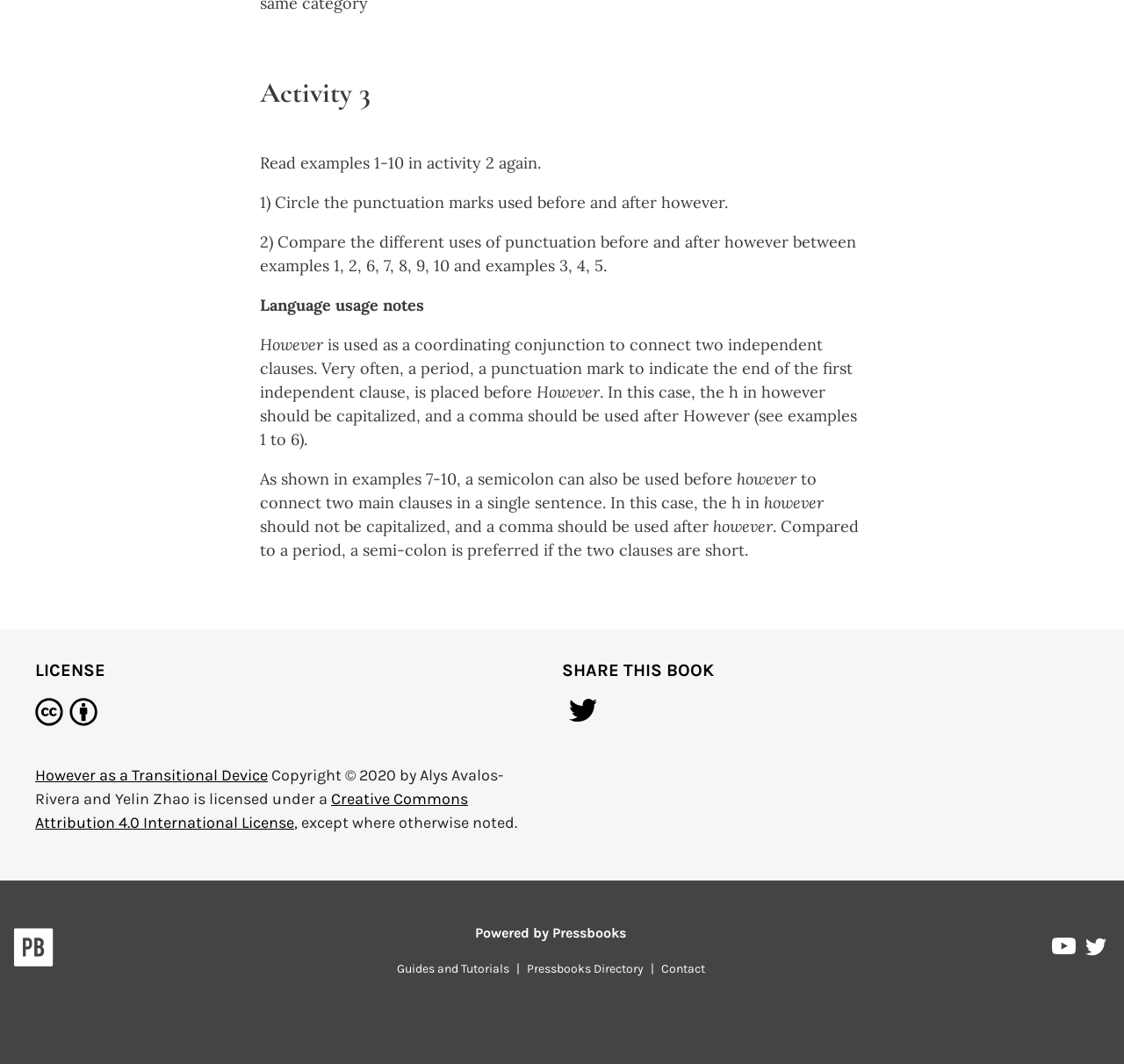Based on the element description: "Pressbooks Directory", identify the bounding box coordinates for this UI element. The coordinates must be four float numbers between 0 and 1, listed as [left, top, right, bottom].

[0.462, 0.903, 0.579, 0.917]